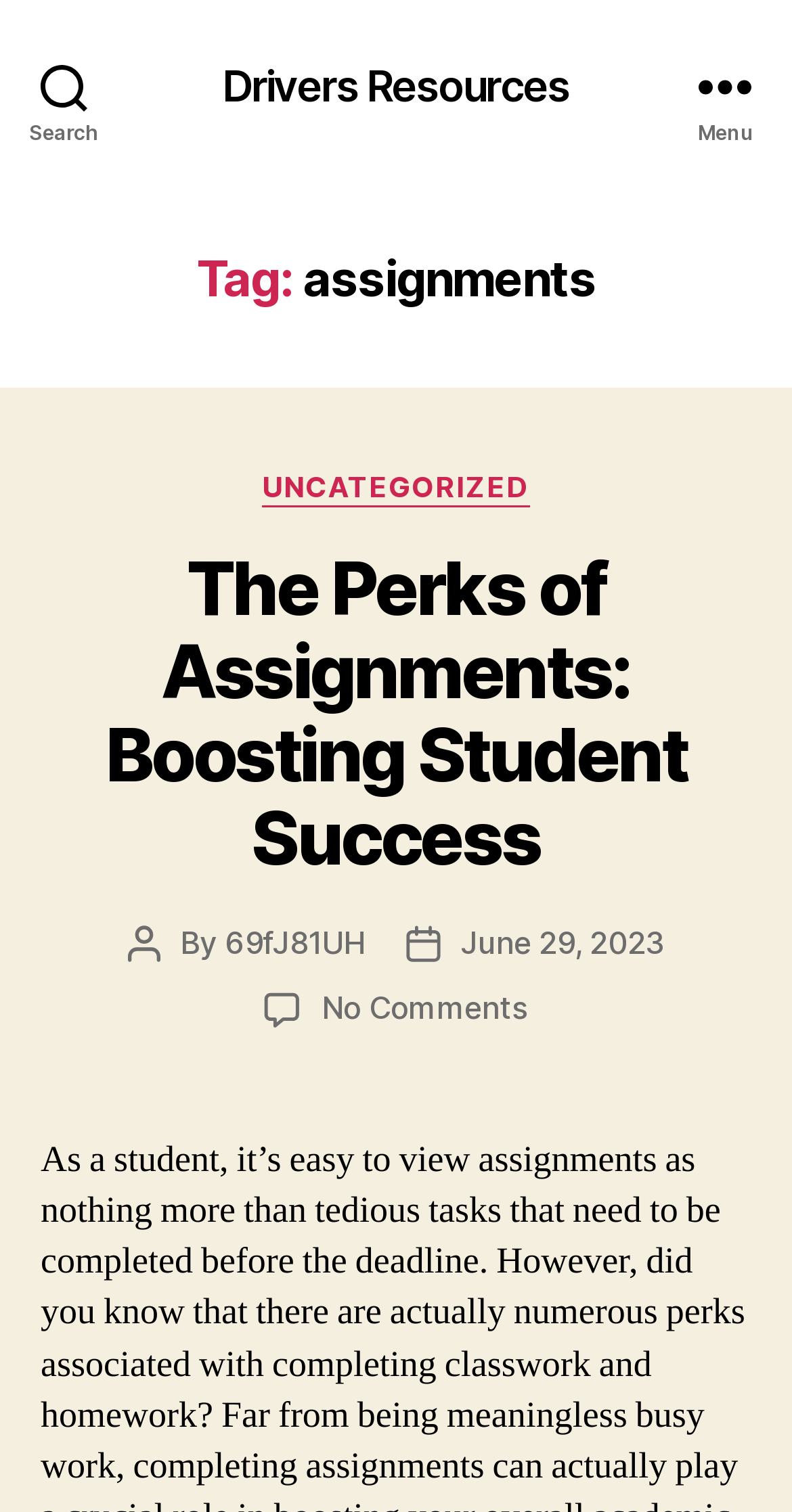Using the elements shown in the image, answer the question comprehensively: What is the category of the post?

I found the category of the post by looking at the link 'UNCATEGORIZED' which is located below the header 'Categories'.